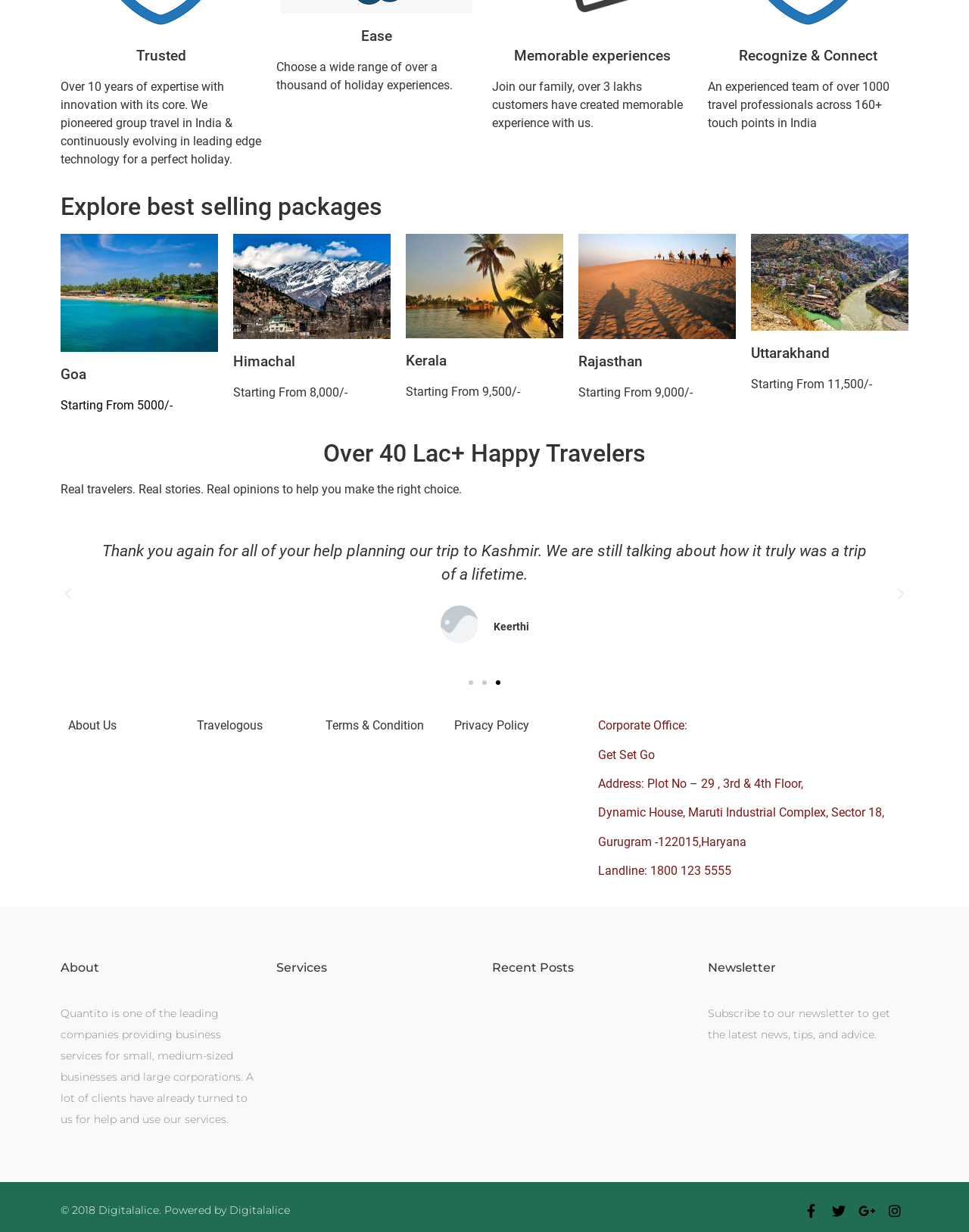Please answer the following question using a single word or phrase: 
What is the company's corporate office address?

Plot No – 29, 3rd & 4th Floor, Dynamic House, Maruti Industrial Complex, Sector 18, Gurugram -122015,Haryana